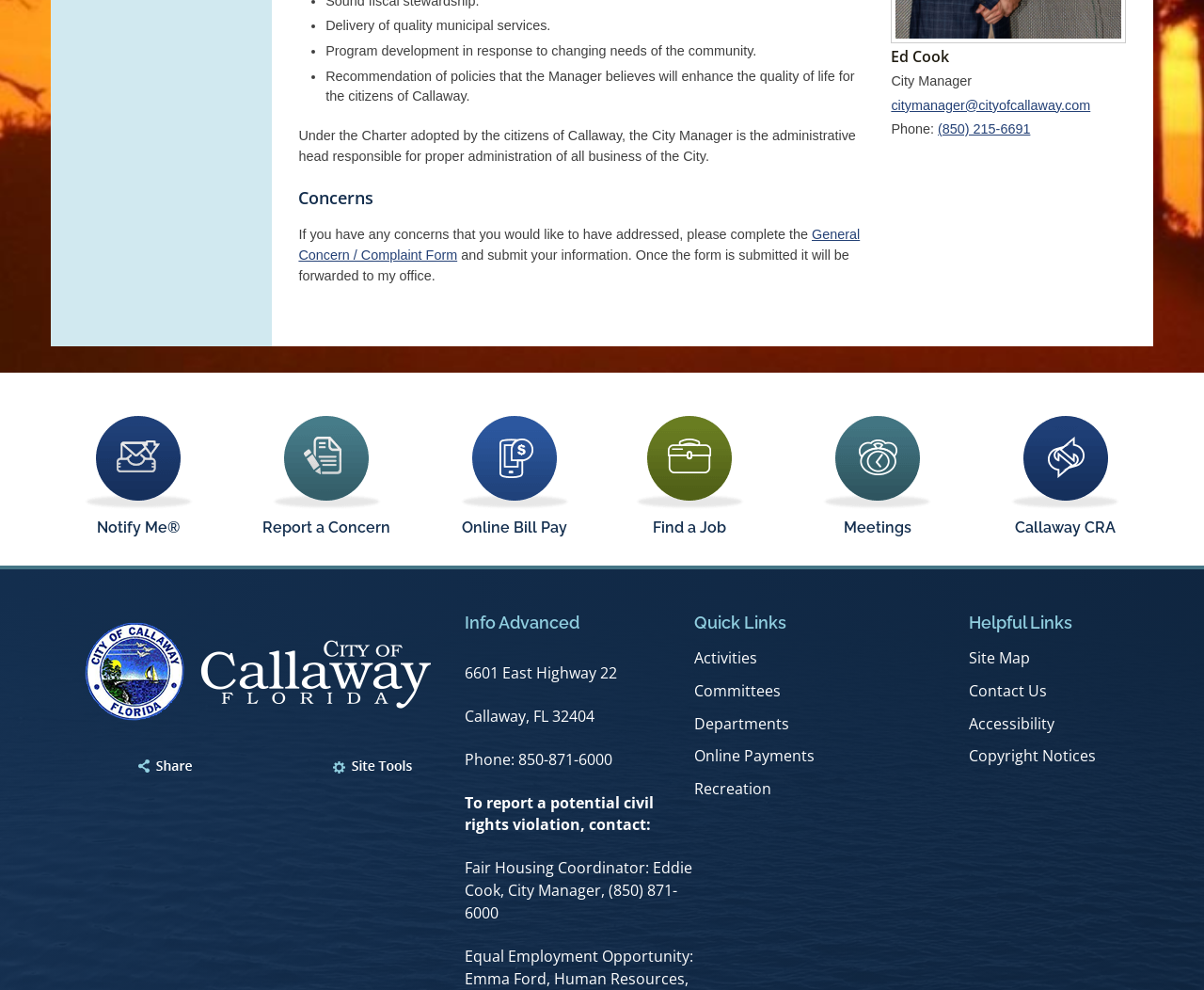Extract the bounding box of the UI element described as: "Copyright Notices".

[0.805, 0.752, 0.91, 0.773]